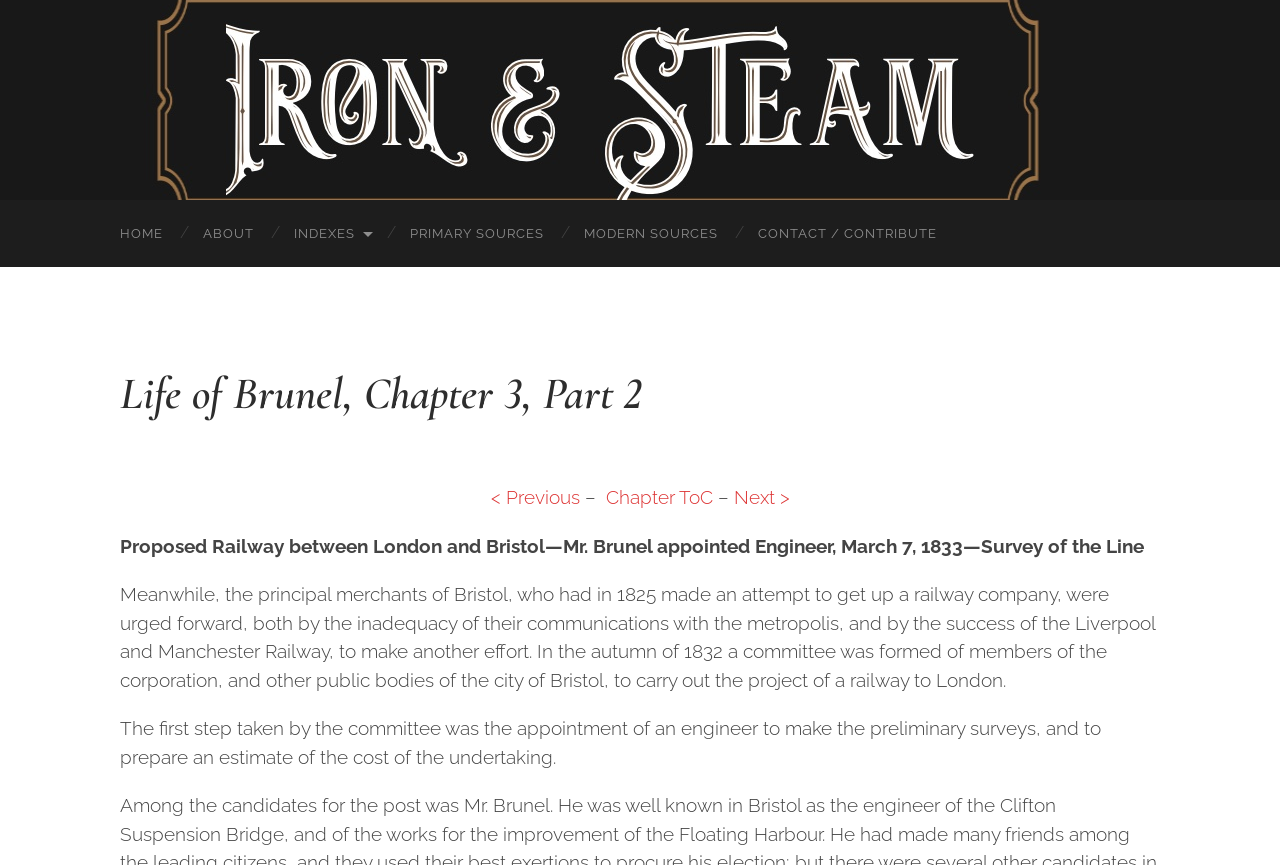Who was appointed Engineer in 1833?
Answer the question with detailed information derived from the image.

I determined the answer by reading the StaticText element with the text 'Proposed Railway between London and Bristol—Mr. Brunel appointed Engineer, March 7, 1833—Survey of the Line' which mentions Mr. Brunel's appointment as Engineer in 1833.